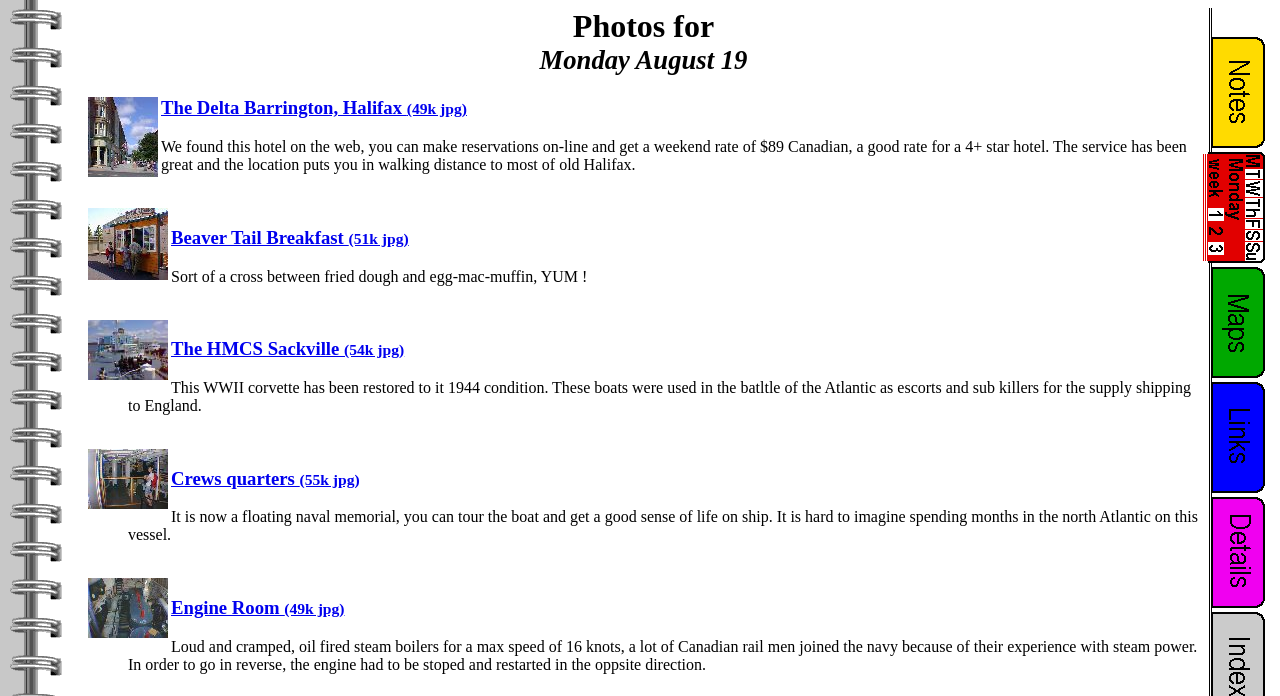What is the maximum speed of the Engine Room?
Based on the image, answer the question with as much detail as possible.

The maximum speed of the Engine Room is mentioned in the static text 'Loud and cramped, oil fired steam boilers for a max speed of 16 knots...' which is associated with the image 'Engine Room'.